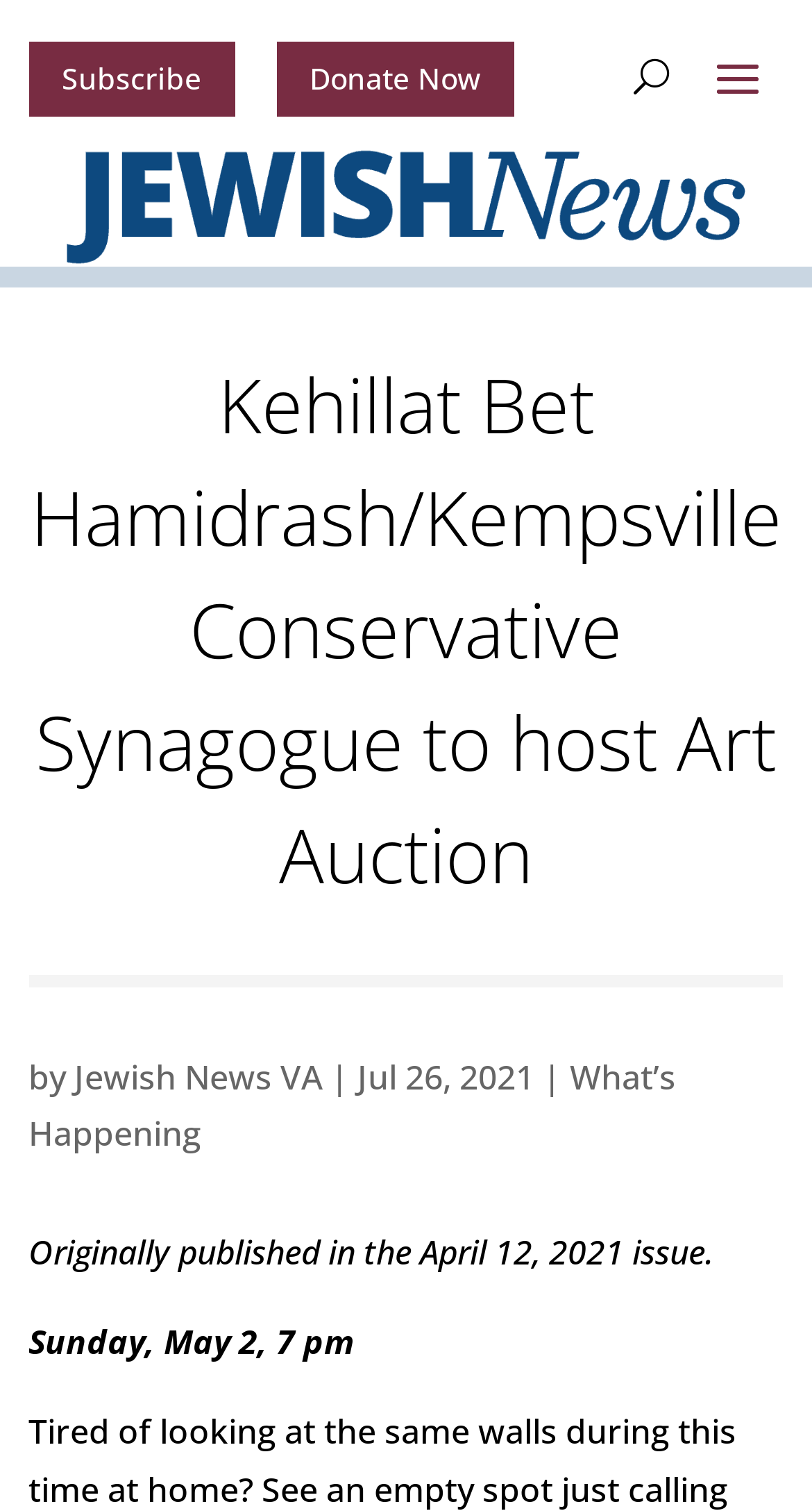Based on the element description: "Subscribe", identify the bounding box coordinates for this UI element. The coordinates must be four float numbers between 0 and 1, listed as [left, top, right, bottom].

[0.035, 0.028, 0.289, 0.077]